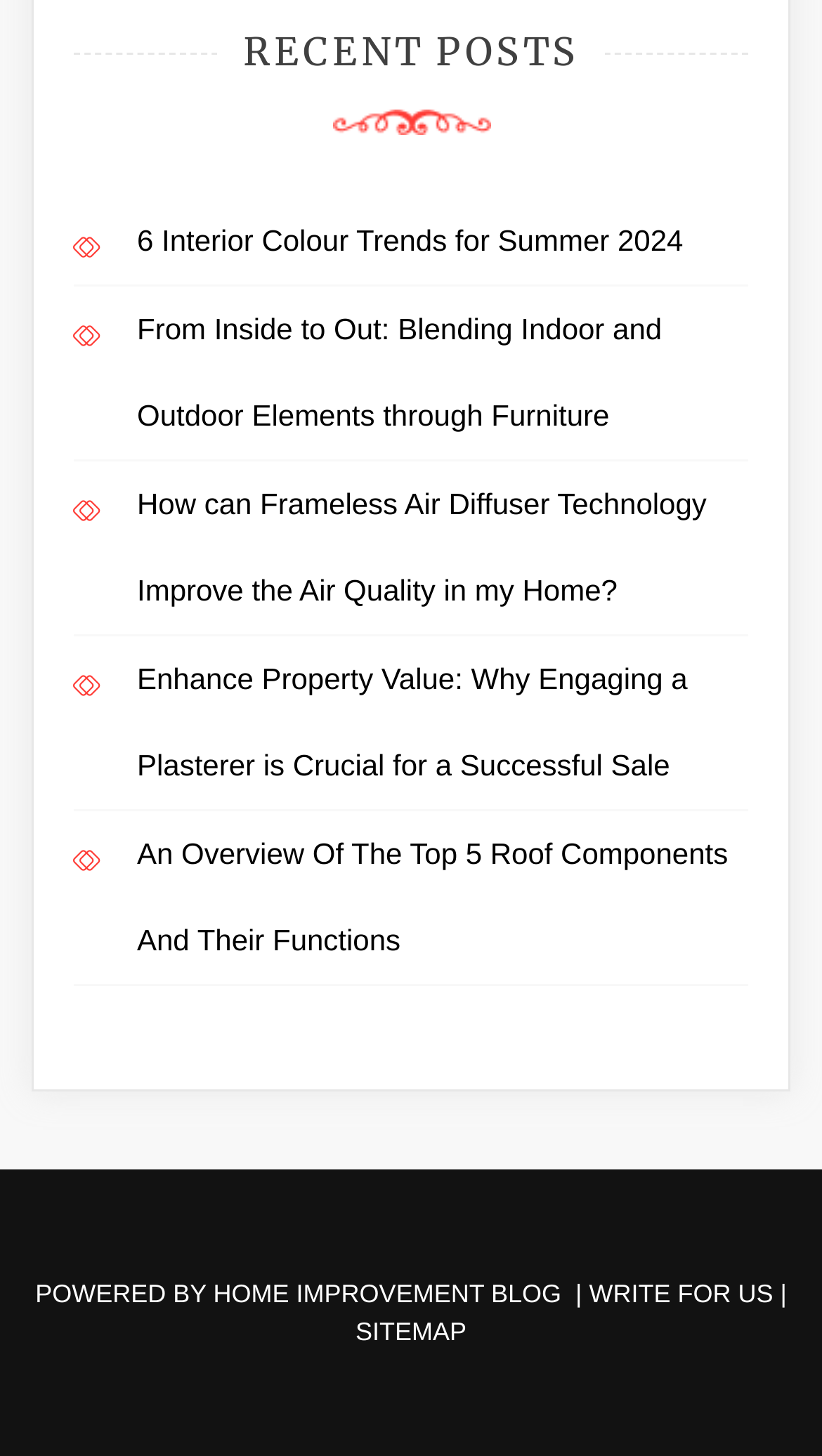Locate the bounding box coordinates of the clickable element to fulfill the following instruction: "visit the home improvement blog". Provide the coordinates as four float numbers between 0 and 1 in the format [left, top, right, bottom].

[0.259, 0.879, 0.683, 0.899]